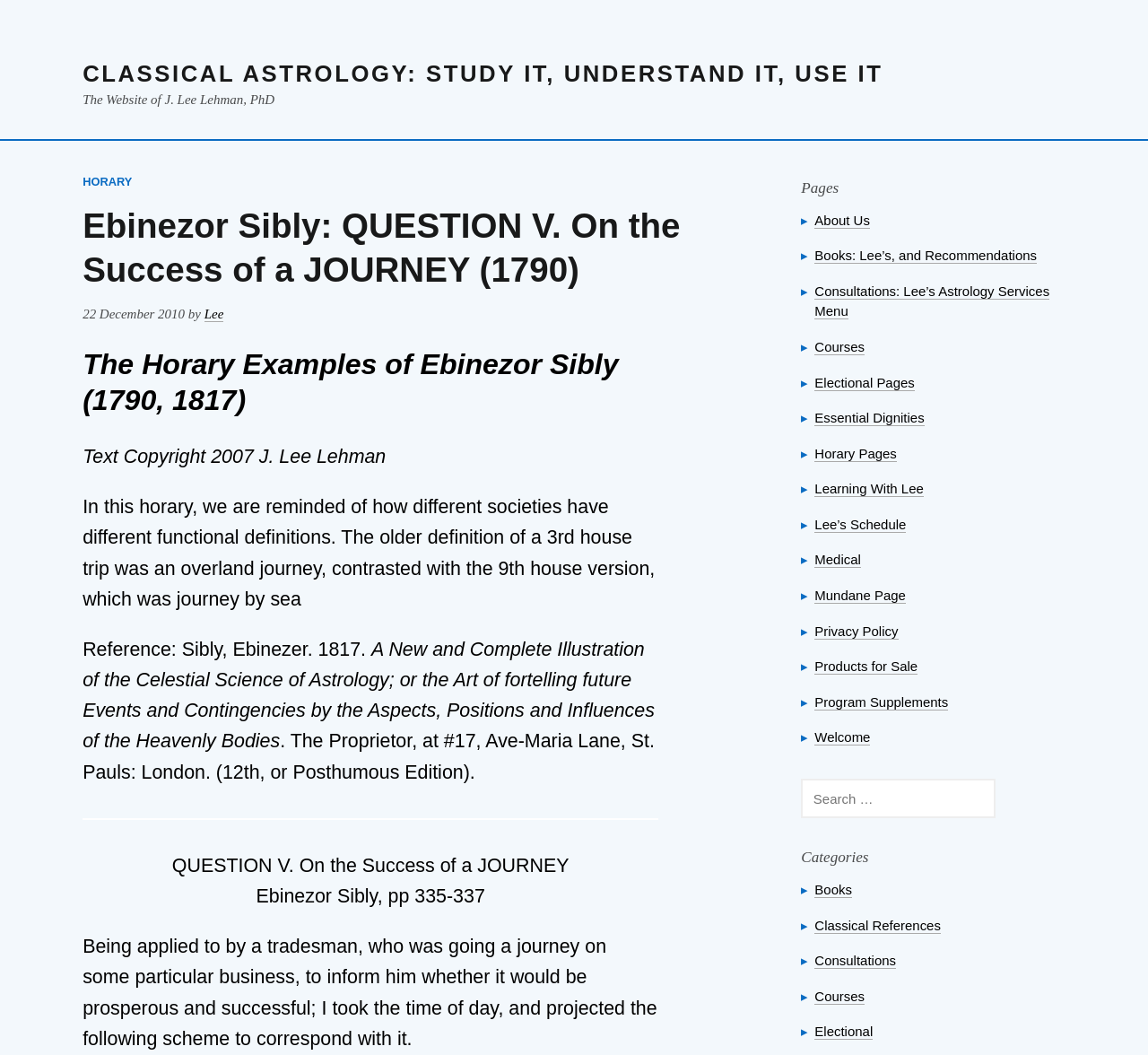Respond with a single word or phrase for the following question: 
What is the topic of the horary example?

Journey